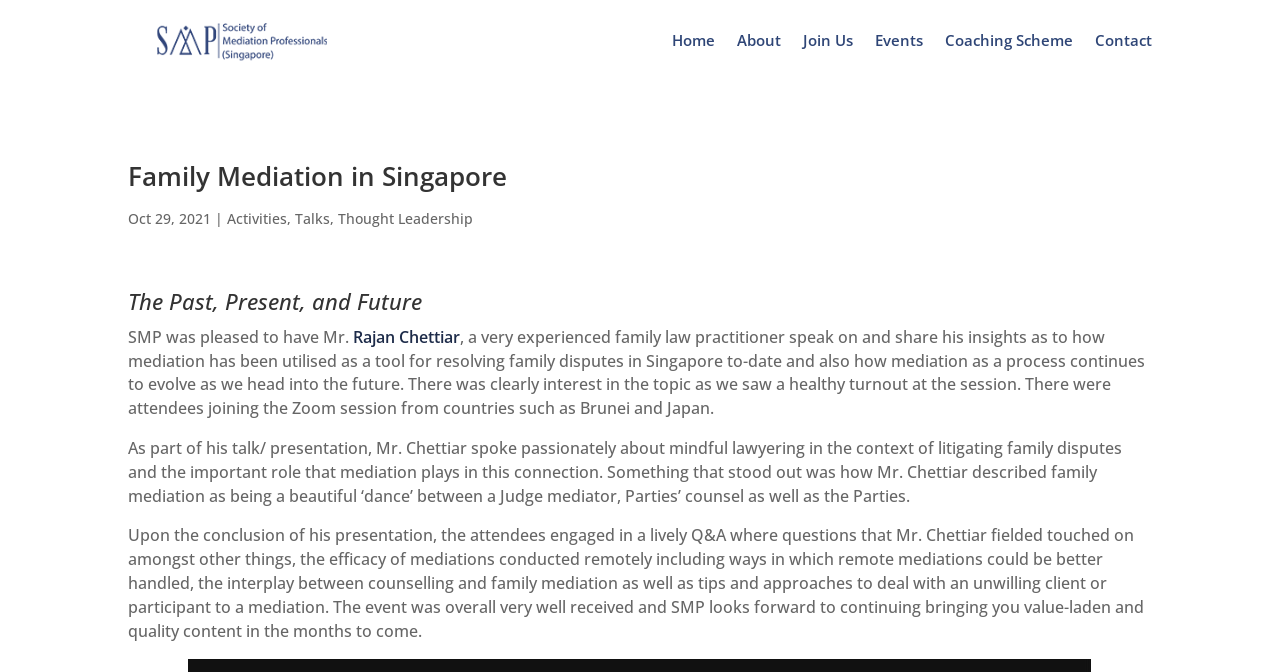What was the topic of Mr. Chettiar's talk?
Offer a detailed and full explanation in response to the question.

The answer can be inferred from the paragraph that starts with 'SMP was pleased to have Mr.' where it mentions 'how mediation has been utilised as a tool for resolving family disputes in Singapore' as the topic of Mr. Chettiar's talk.